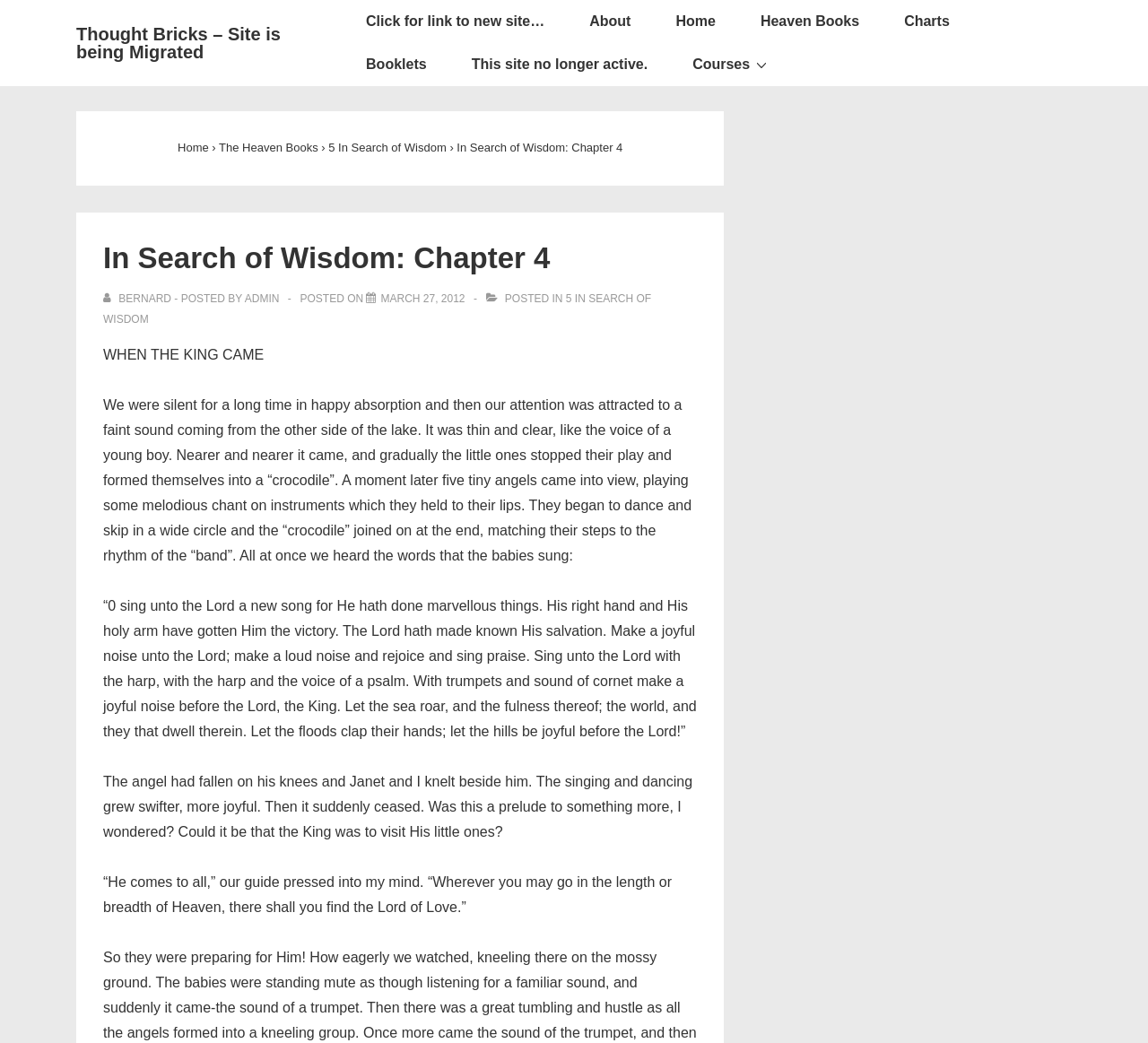Find the bounding box of the UI element described as: "Heaven Books". The bounding box coordinates should be given as four float values between 0 and 1, i.e., [left, top, right, bottom].

[0.648, 0.0, 0.772, 0.041]